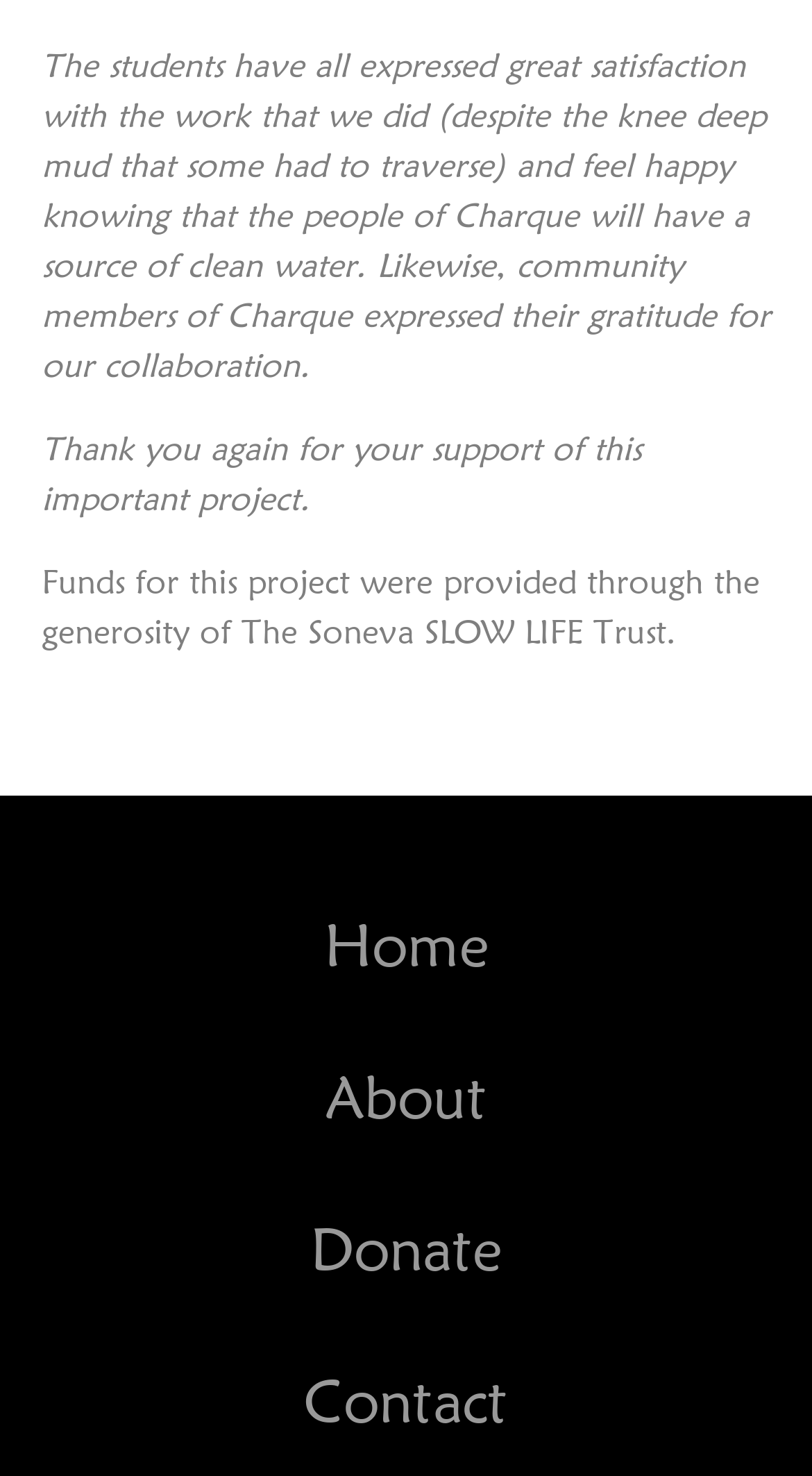What can be done on this website?
Give a detailed and exhaustive answer to the question.

Based on the links provided on the webpage, one of the actions that can be taken on this website is to donate, as indicated by the link element with the text 'Donate'.